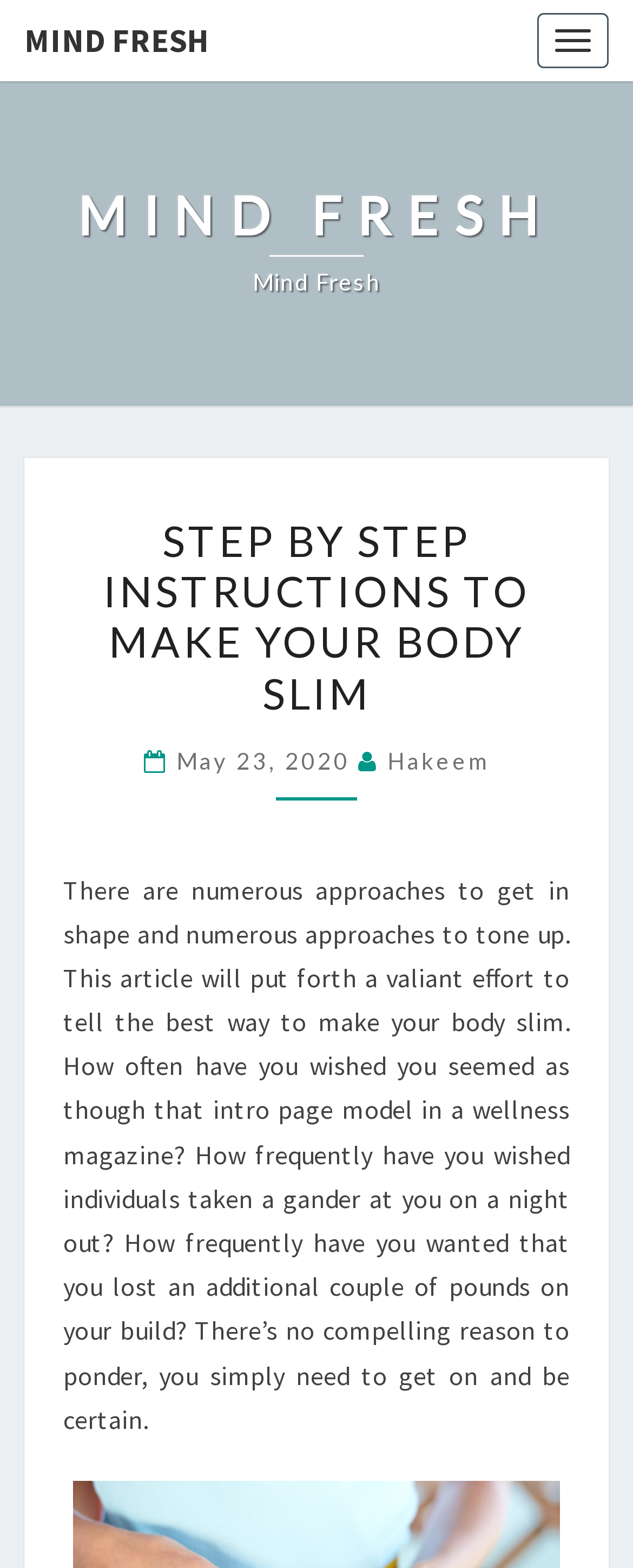What is the main topic of this webpage?
Please use the visual content to give a single word or phrase answer.

Slim body